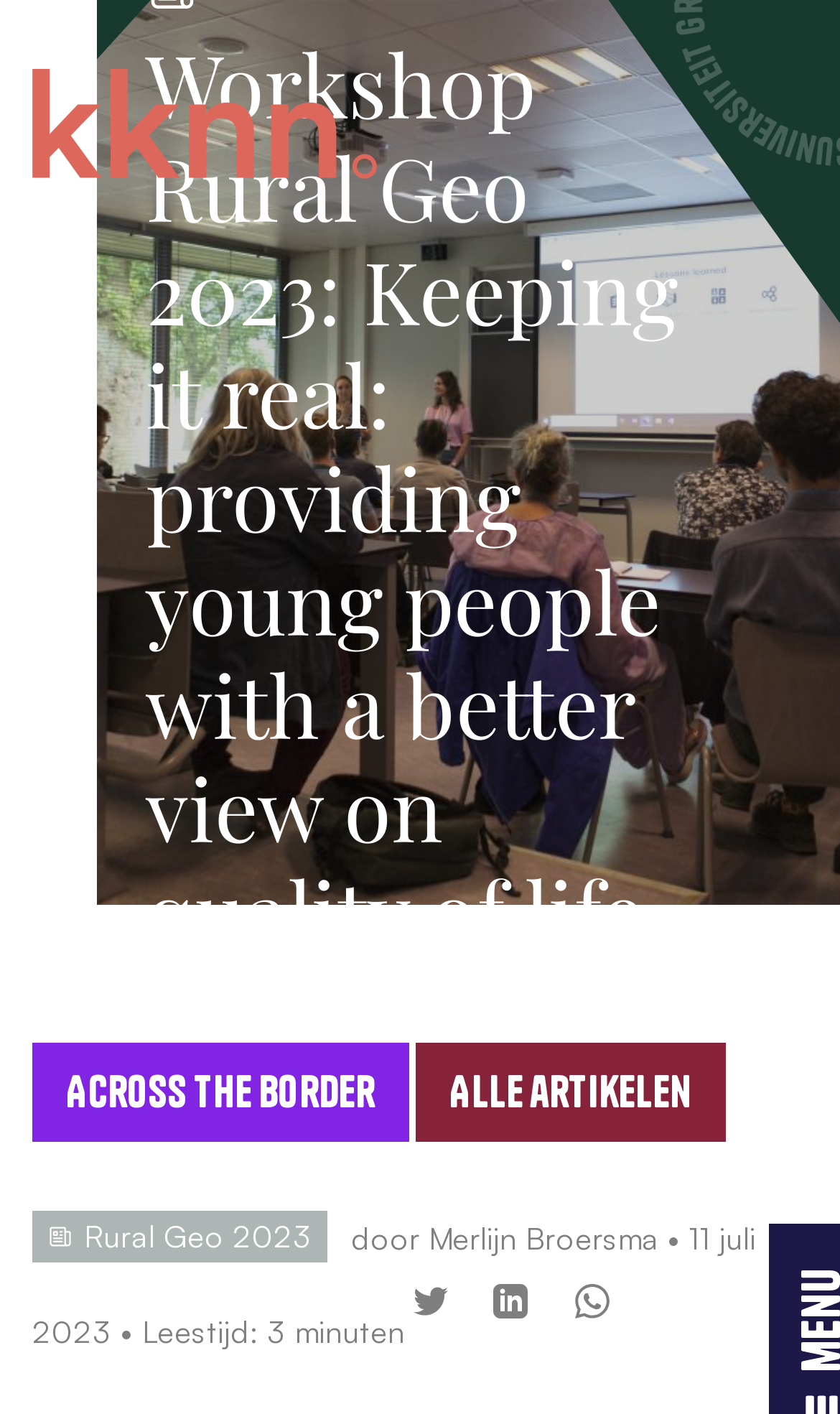What is the name of the workshop?
Please provide a single word or phrase as the answer based on the screenshot.

Workshop Rural Geo 2023